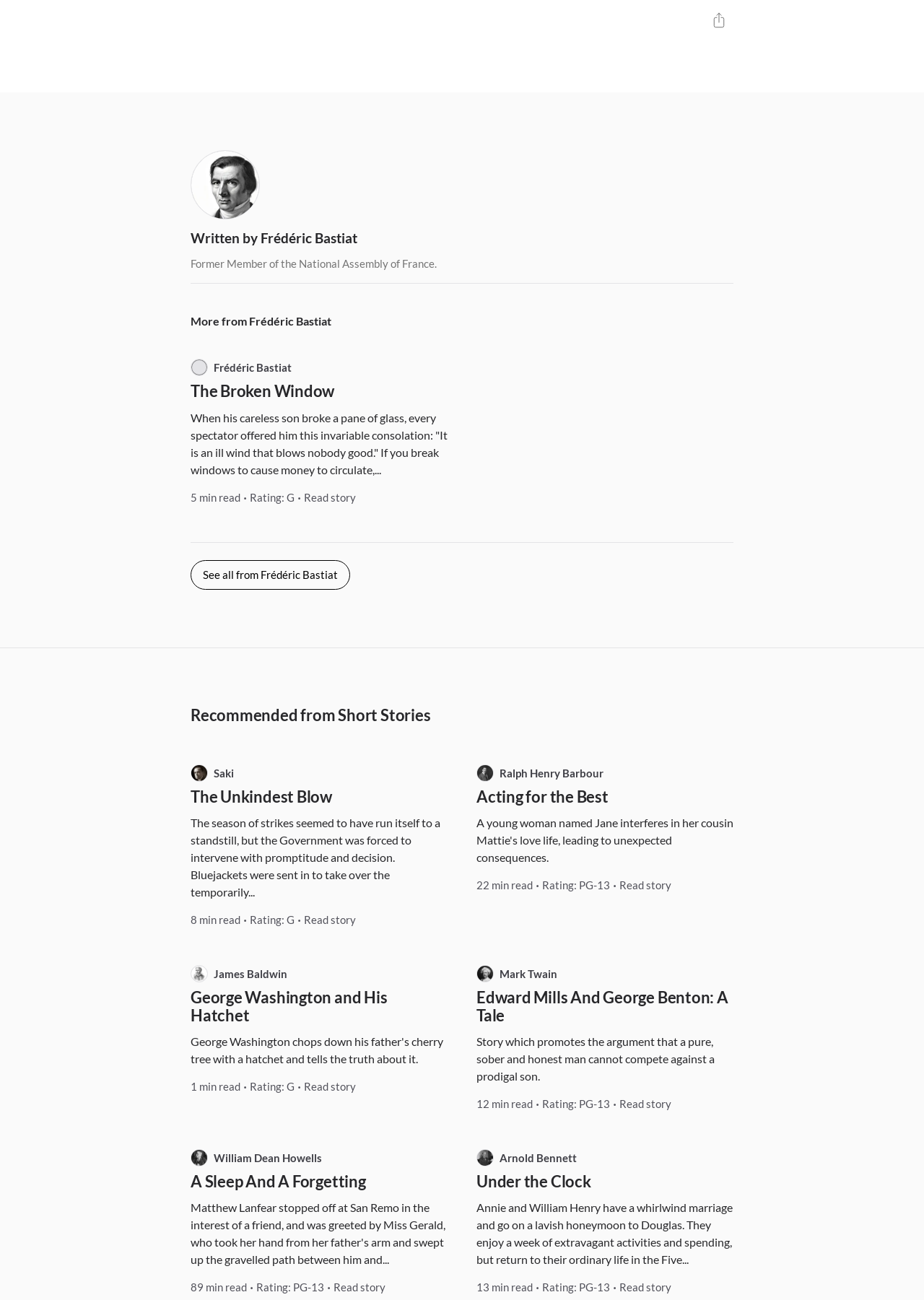Who is the author of the story 'George Washington and His Hatchet'?
Relying on the image, give a concise answer in one word or a brief phrase.

James Baldwin